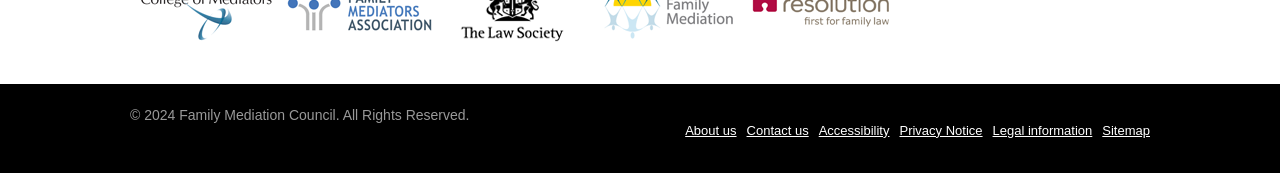Determine the coordinates of the bounding box that should be clicked to complete the instruction: "access Sitemap". The coordinates should be represented by four float numbers between 0 and 1: [left, top, right, bottom].

[0.861, 0.709, 0.898, 0.796]